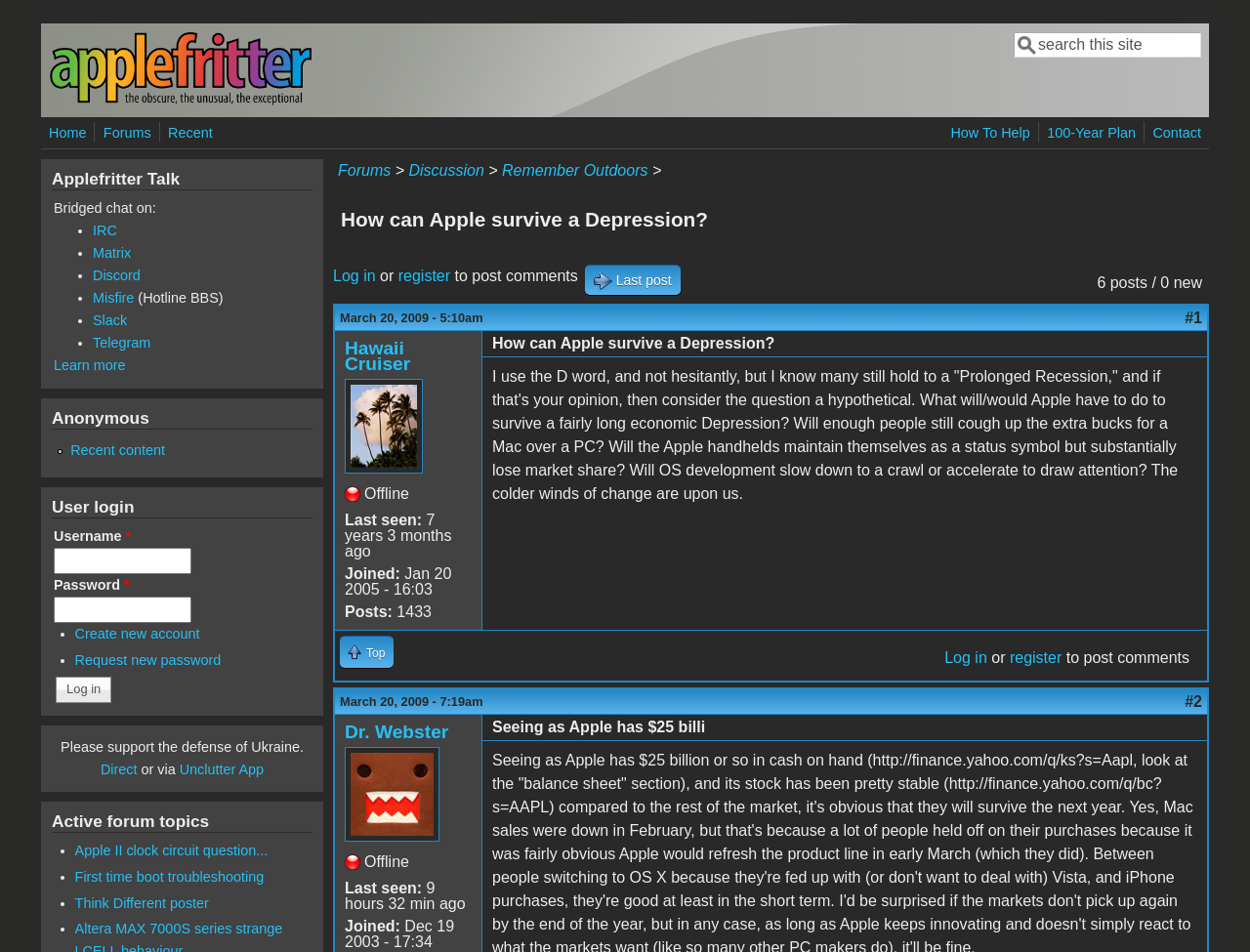Determine the bounding box coordinates of the clickable region to follow the instruction: "Create a new account".

[0.06, 0.658, 0.16, 0.674]